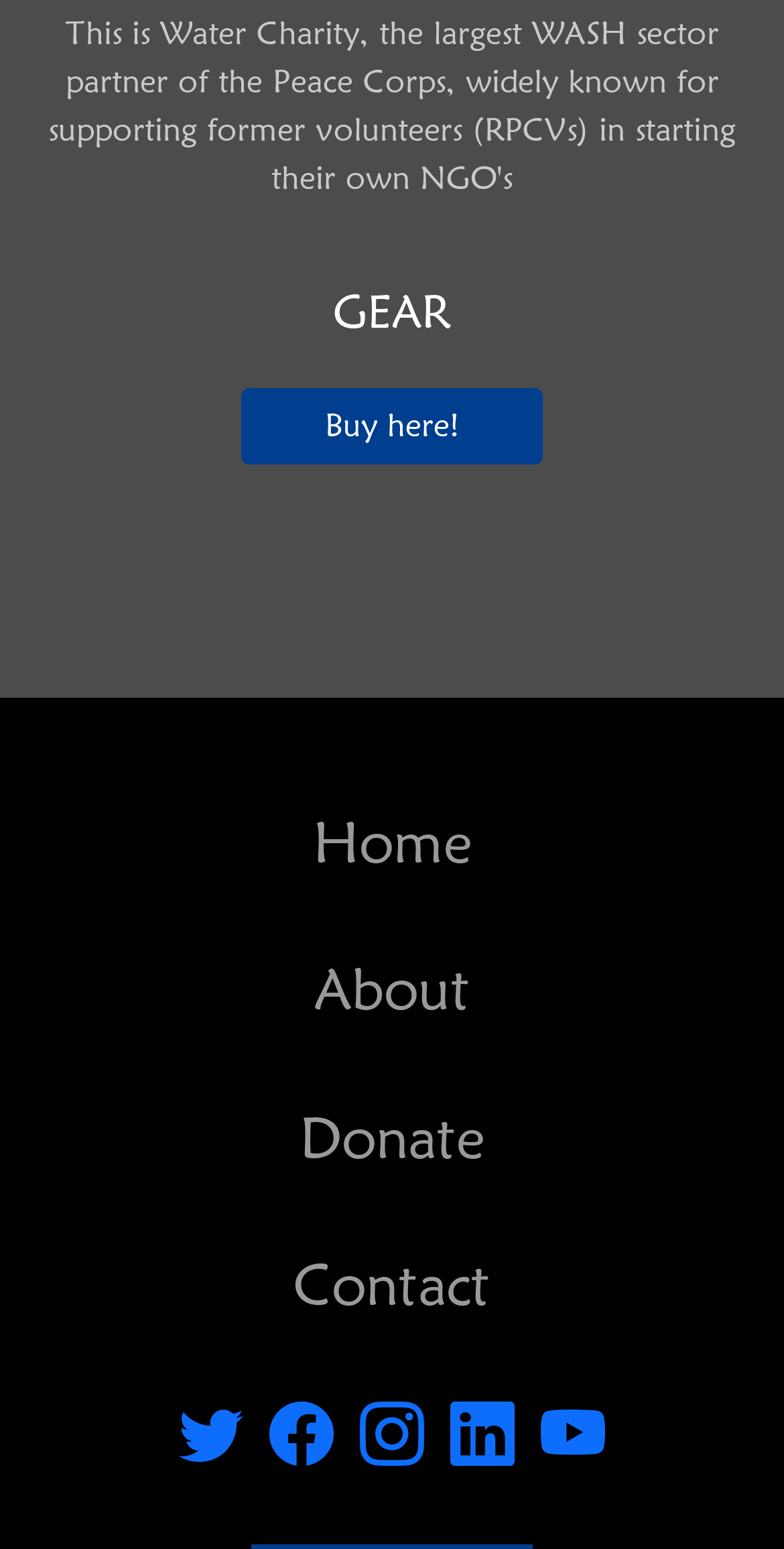Identify and provide the bounding box for the element described by: "Contact".

[0.051, 0.801, 0.949, 0.857]